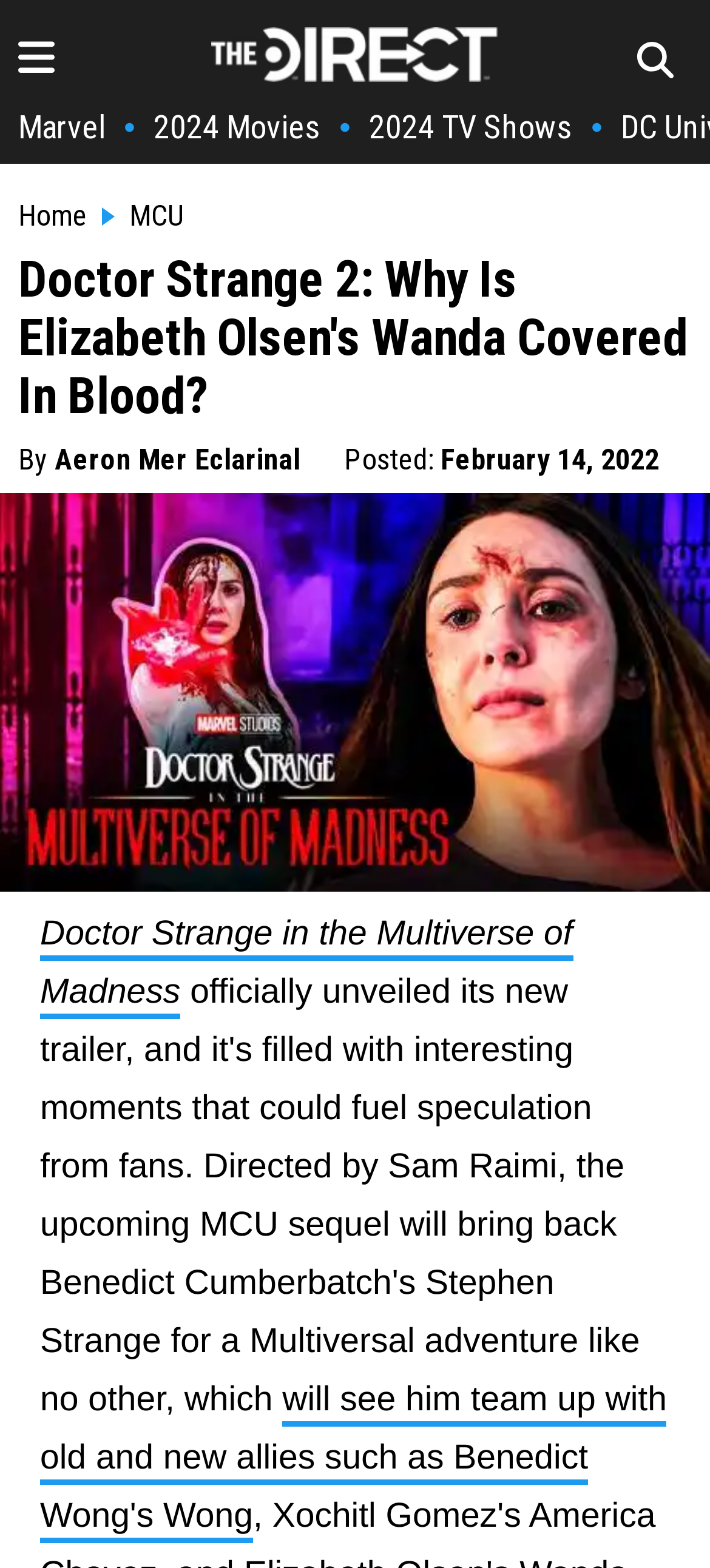What is the website's logo?
Answer with a single word or phrase, using the screenshot for reference.

The Direct Logo